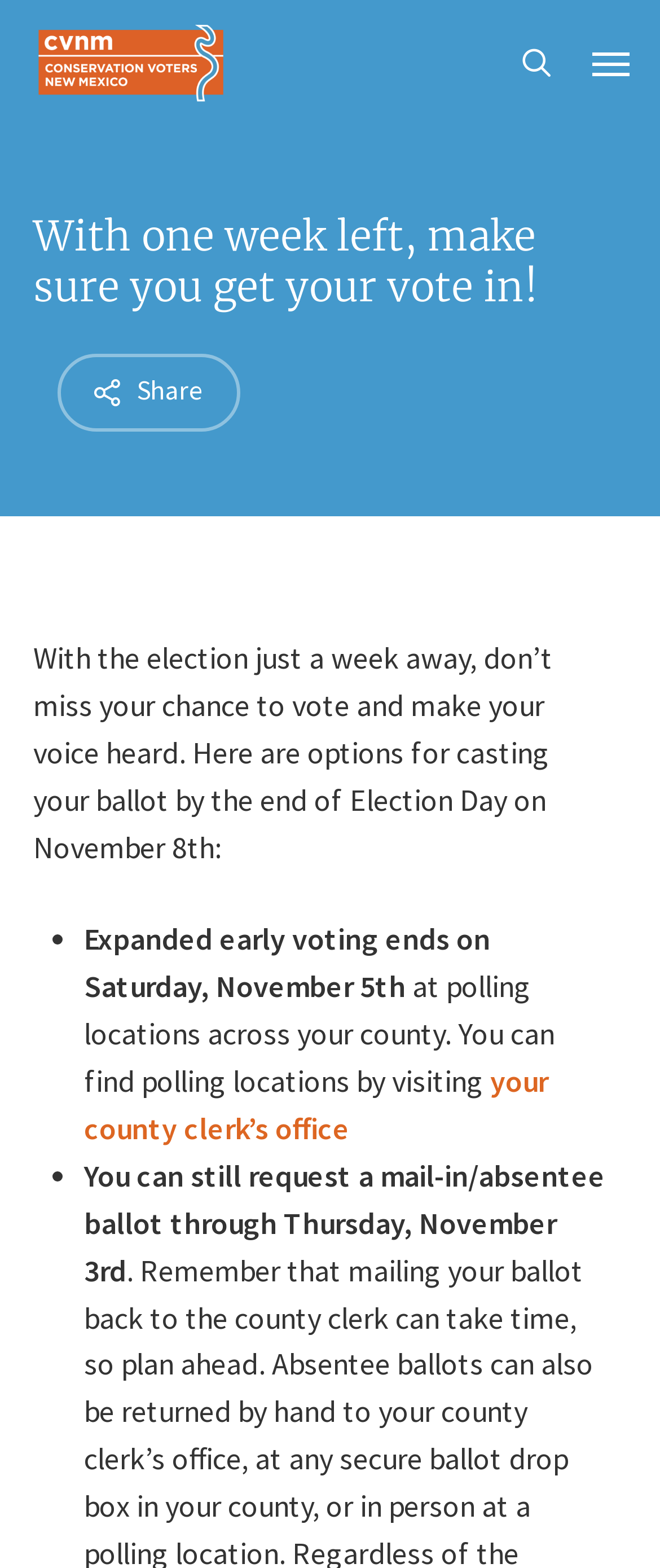How can I find polling locations?
Kindly offer a detailed explanation using the data available in the image.

I found this information by reading the text on the webpage, specifically the sentence 'You can find polling locations by visiting your county clerk’s office'.